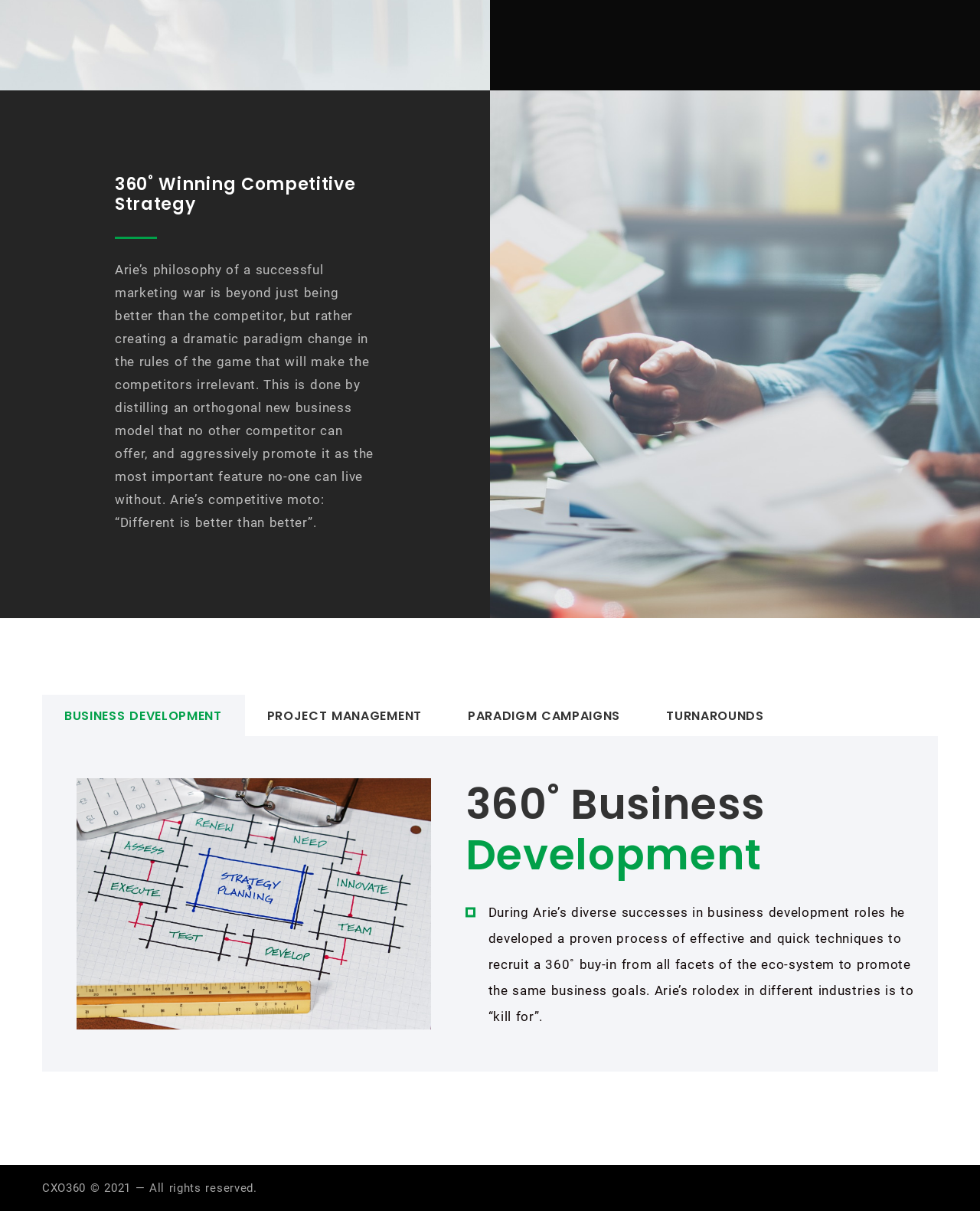What is the name of the business development process developed by Arie?
Analyze the screenshot and provide a detailed answer to the question.

I found this answer by reading the StaticText element that describes Arie's diverse successes in business development roles, which mentions a proven process of effective and quick techniques to recruit a 360˚ buy-in from all facets of the eco-system.